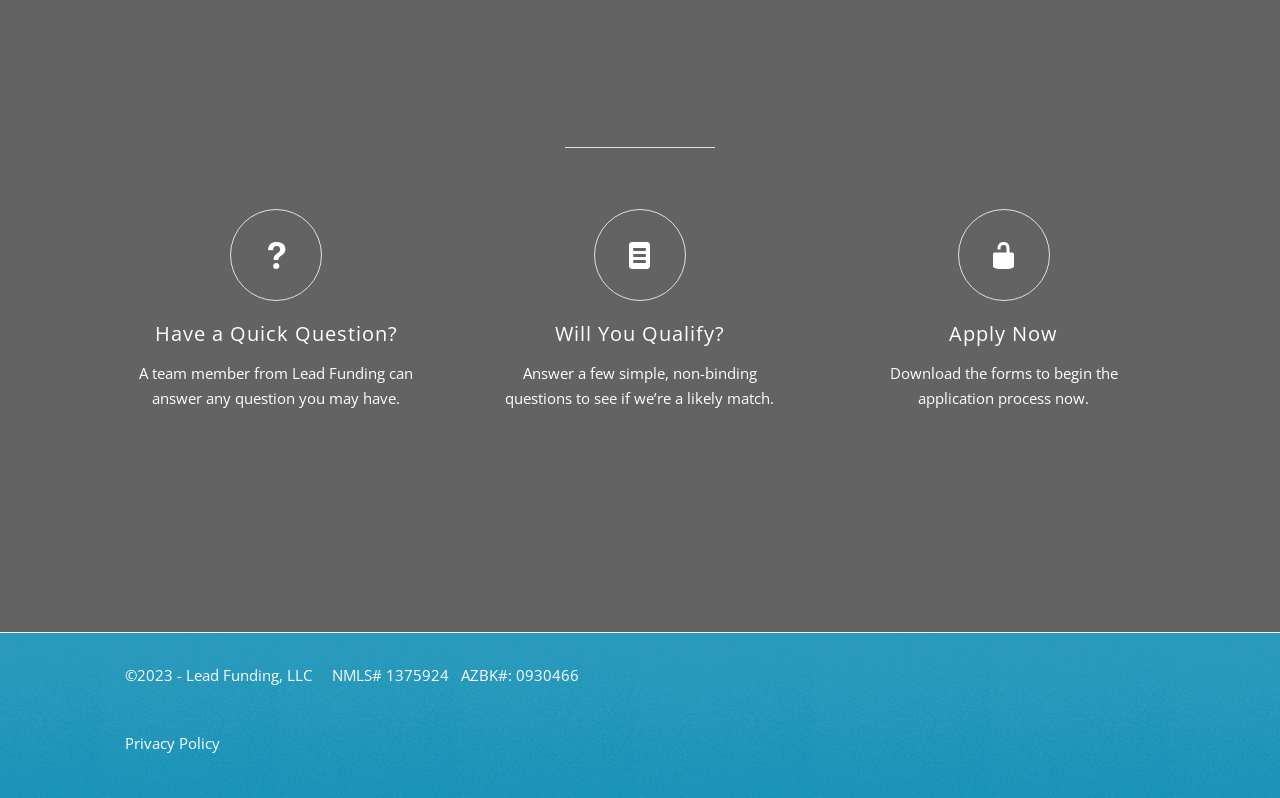Locate the bounding box coordinates of the UI element described by: "Privacy Policy". The bounding box coordinates should consist of four float numbers between 0 and 1, i.e., [left, top, right, bottom].

[0.098, 0.918, 0.172, 0.943]